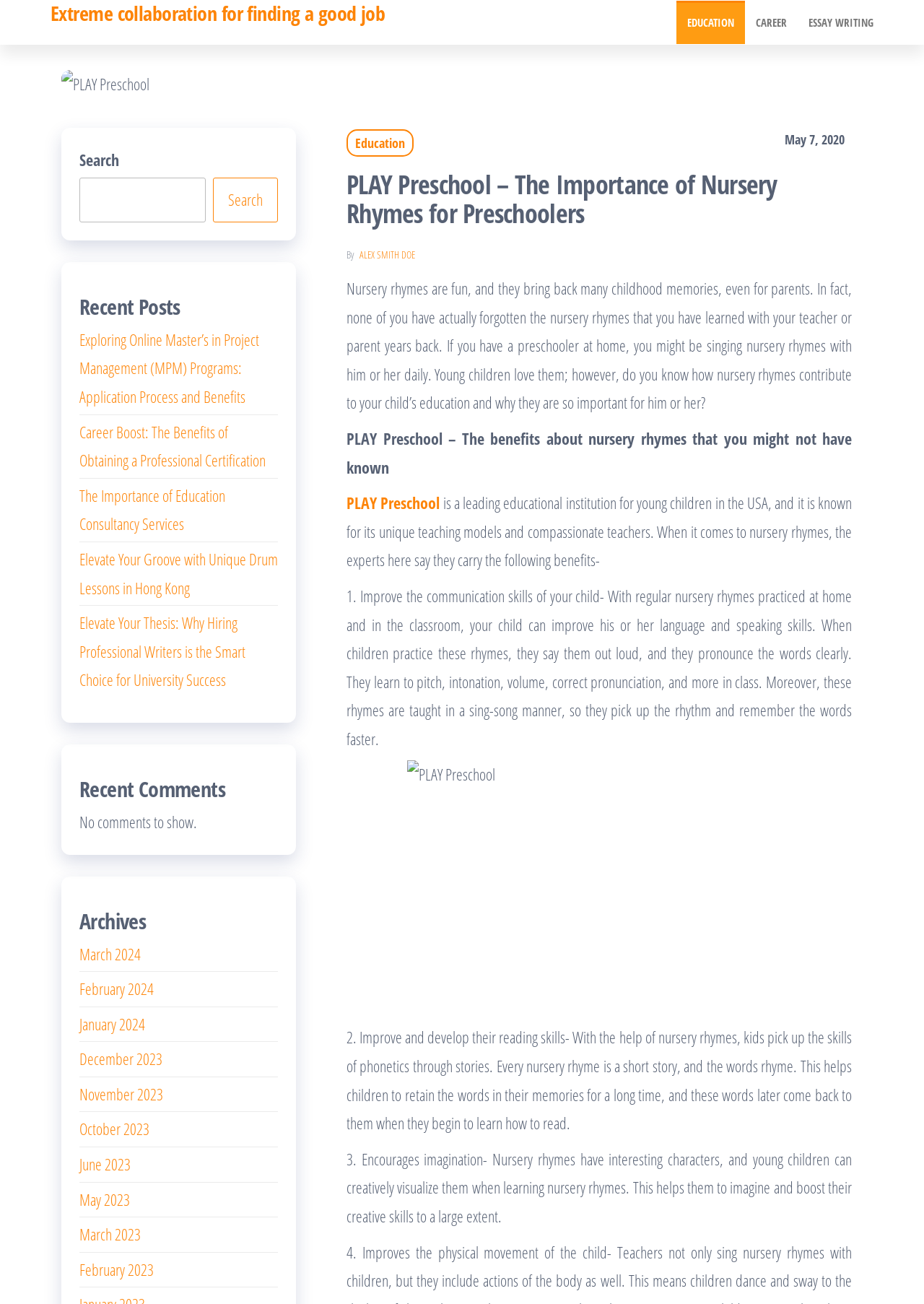Answer the following query concisely with a single word or phrase:
How many recent posts are listed?

5